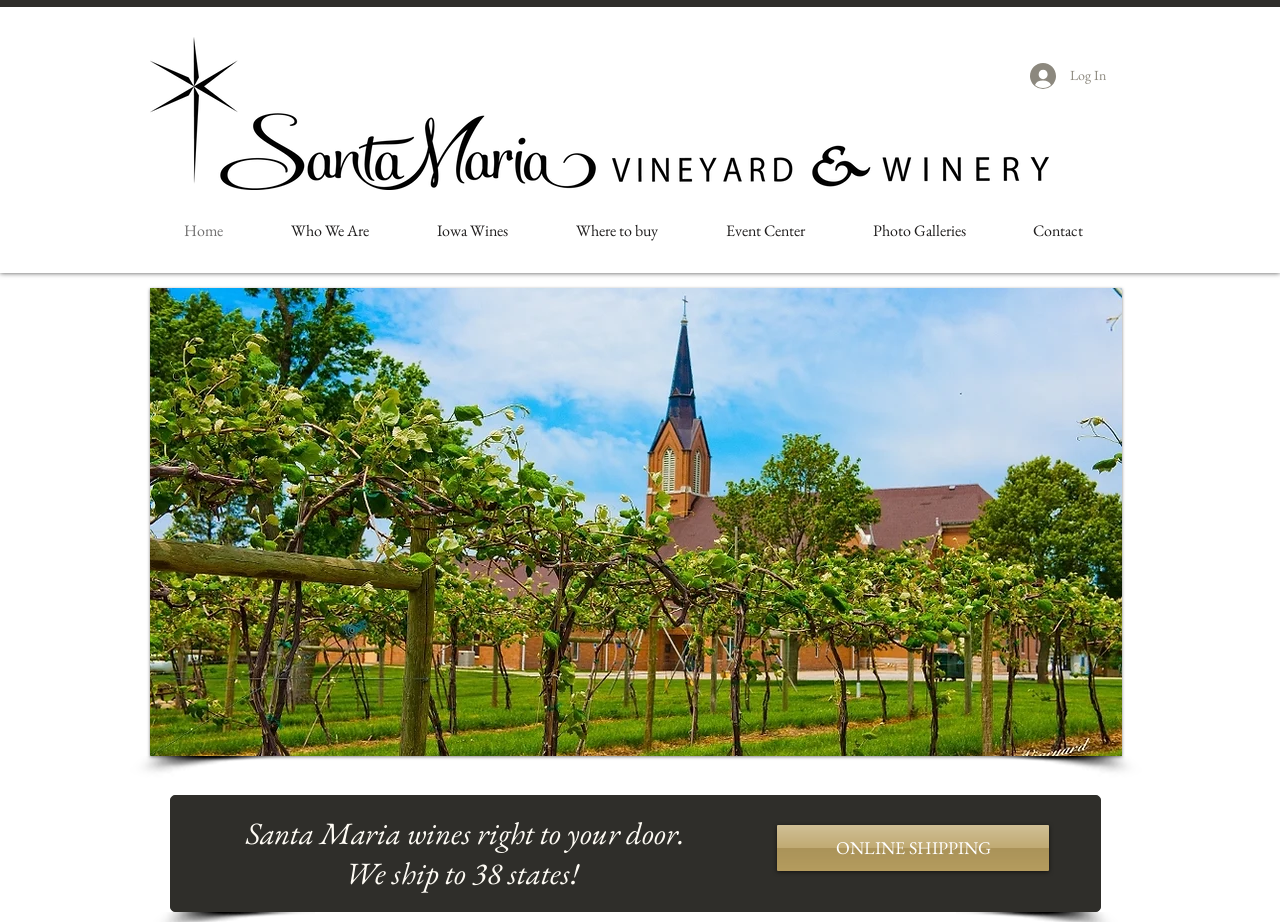Determine the bounding box coordinates of the region that needs to be clicked to achieve the task: "Go to Home page".

[0.117, 0.22, 0.201, 0.28]